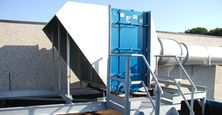Provide a short answer to the following question with just one word or phrase: What is the purpose of the metallic steps?

Access for maintenance or operation